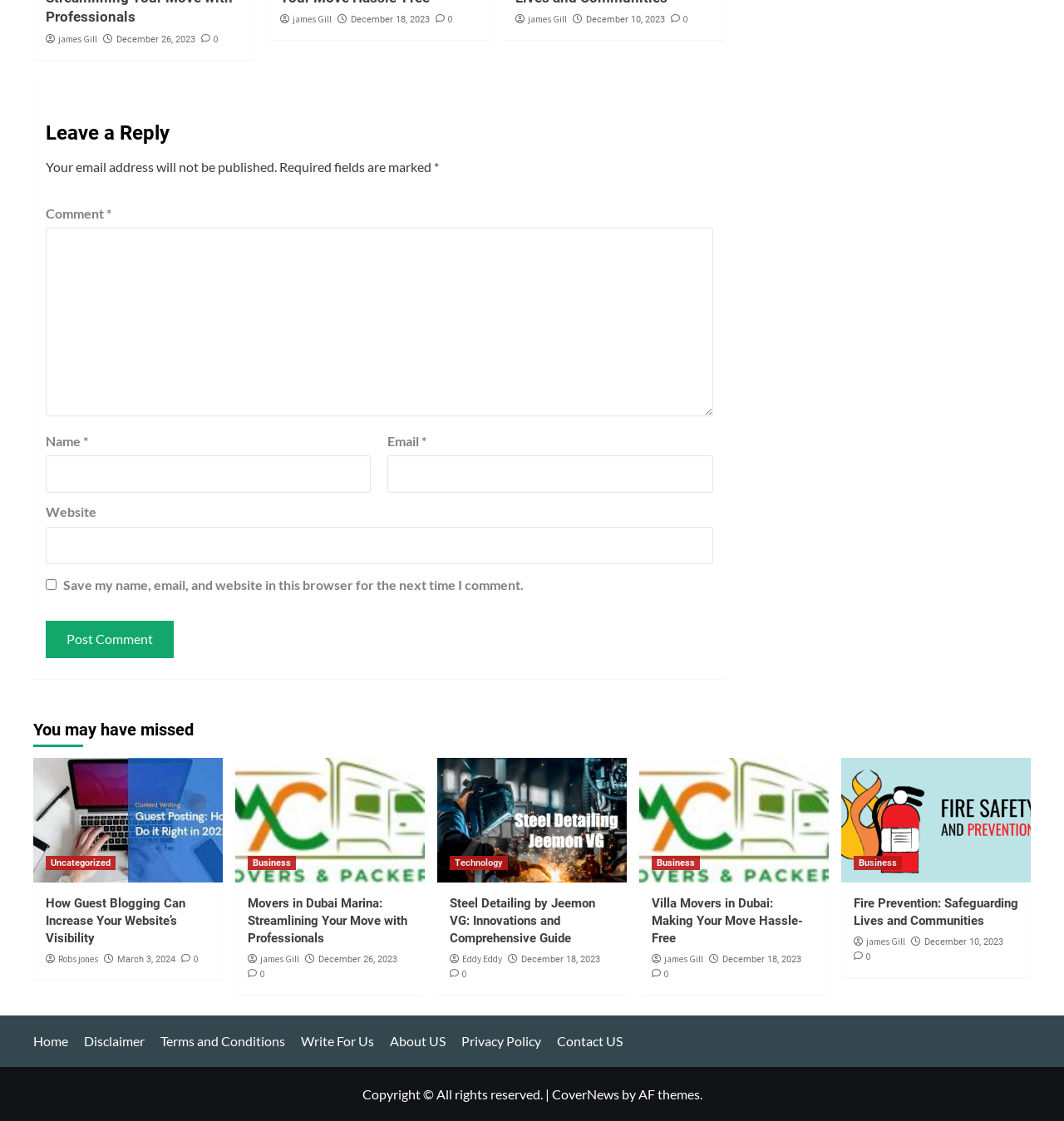Calculate the bounding box coordinates of the UI element given the description: "March 3, 2024".

[0.11, 0.851, 0.165, 0.86]